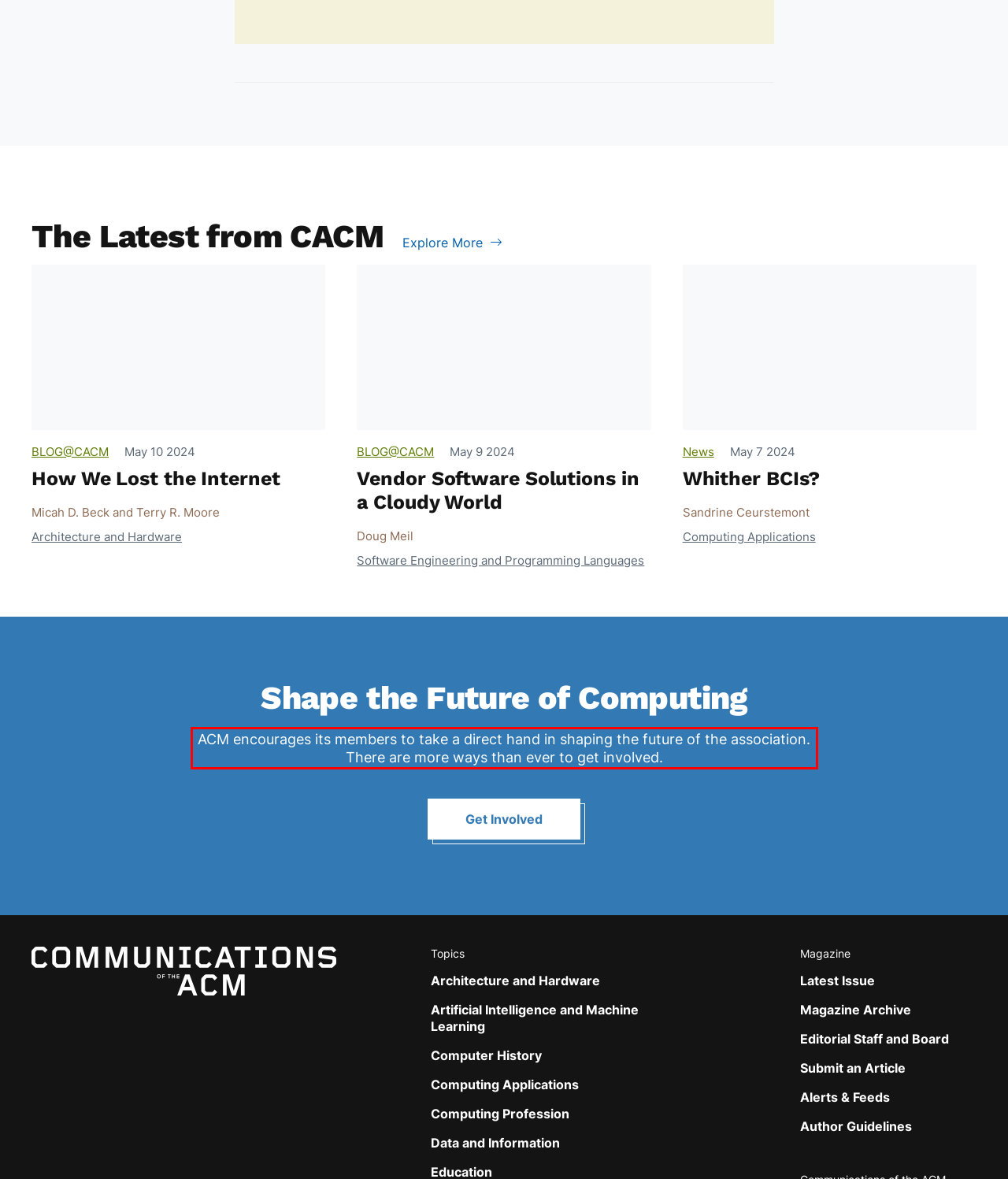Please take the screenshot of the webpage, find the red bounding box, and generate the text content that is within this red bounding box.

ACM encourages its members to take a direct hand in shaping the future of the association. There are more ways than ever to get involved.